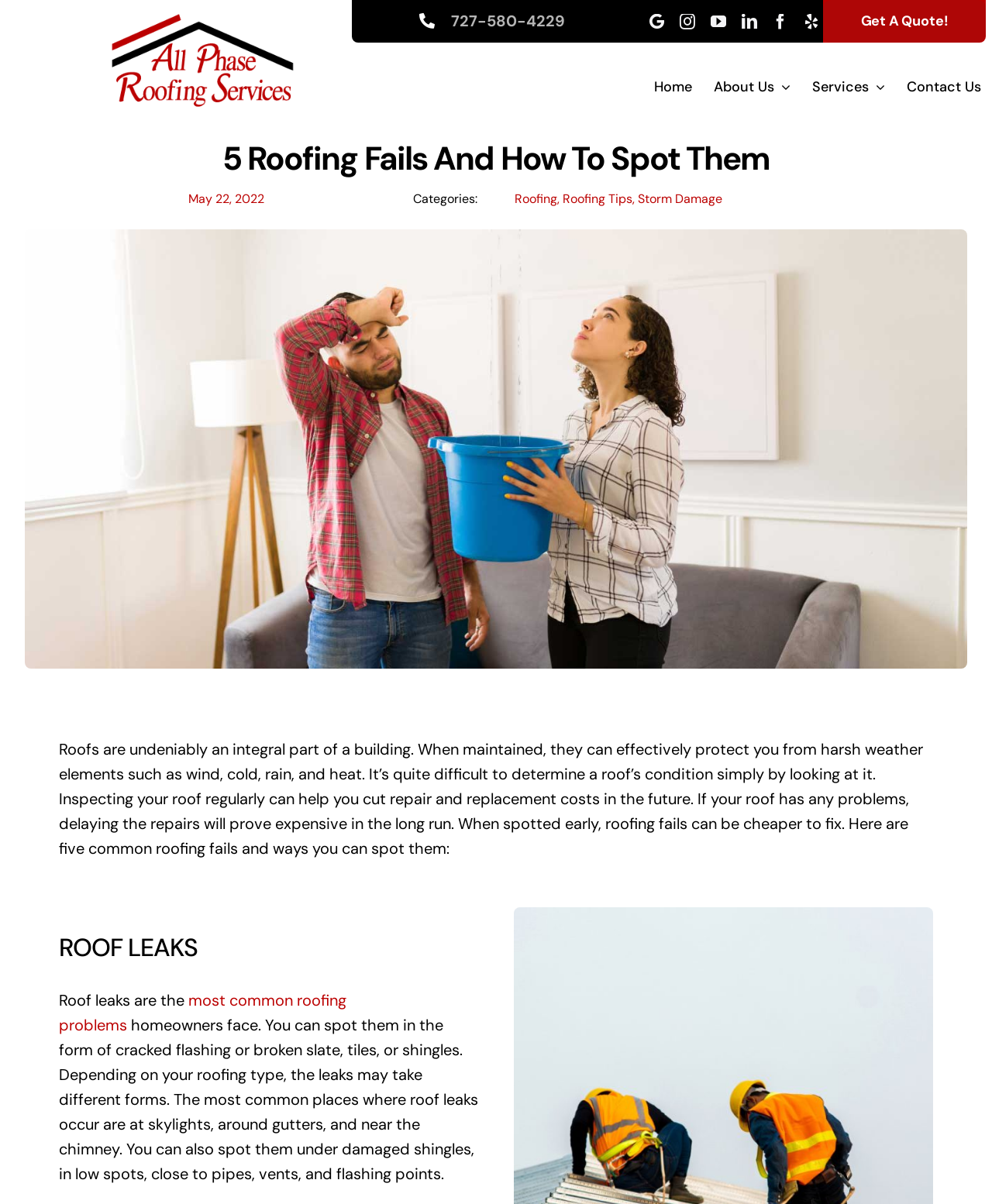What is the topic of the article on this webpage?
Provide an in-depth and detailed explanation in response to the question.

I found the topic of the article by looking at the main heading of the webpage, which is '5 Roofing Fails And How To Spot Them'. This heading is displayed prominently at the top of the webpage.